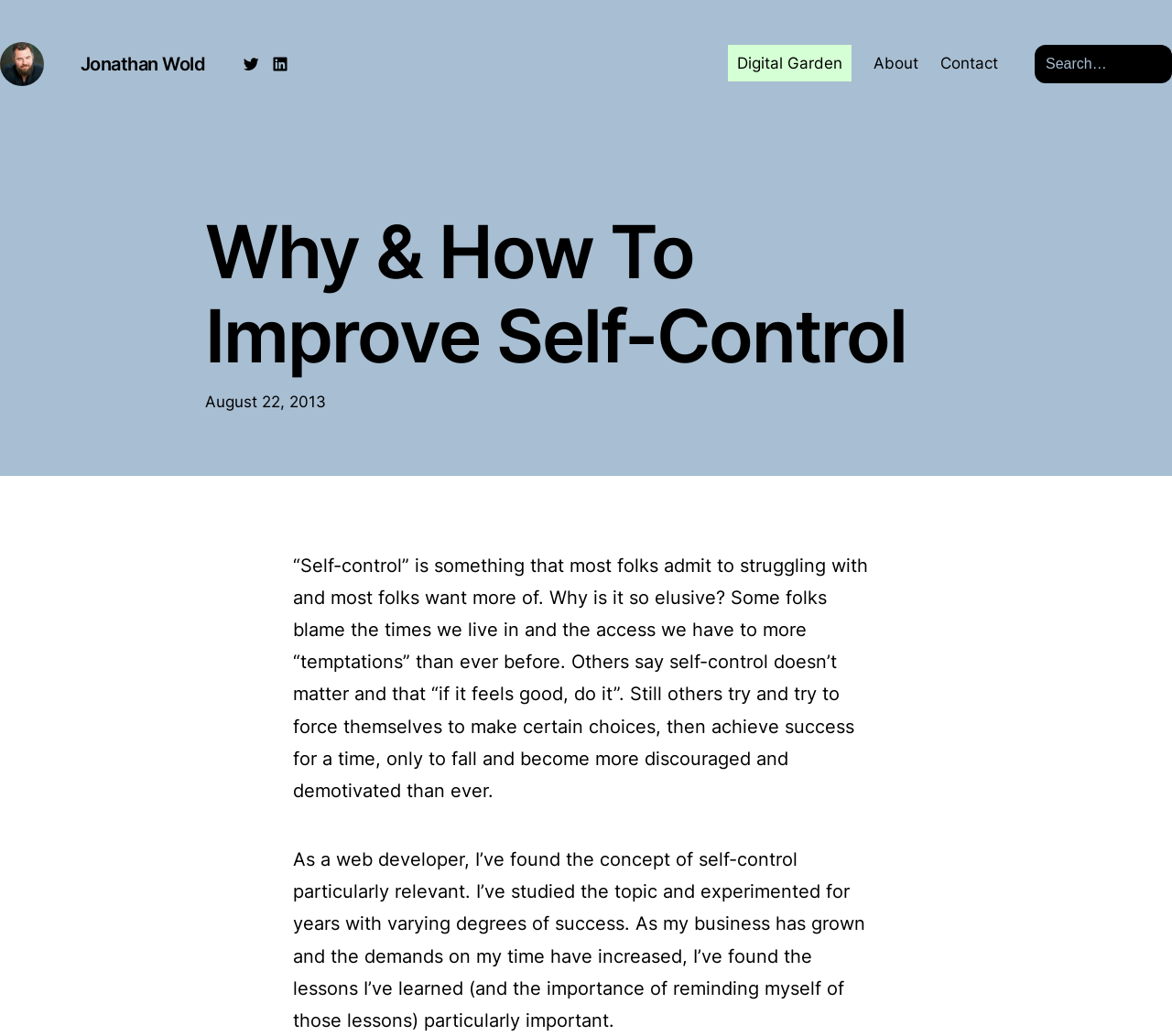Locate the bounding box coordinates of the clickable region necessary to complete the following instruction: "go to Digital Garden". Provide the coordinates in the format of four float numbers between 0 and 1, i.e., [left, top, right, bottom].

[0.621, 0.049, 0.727, 0.074]